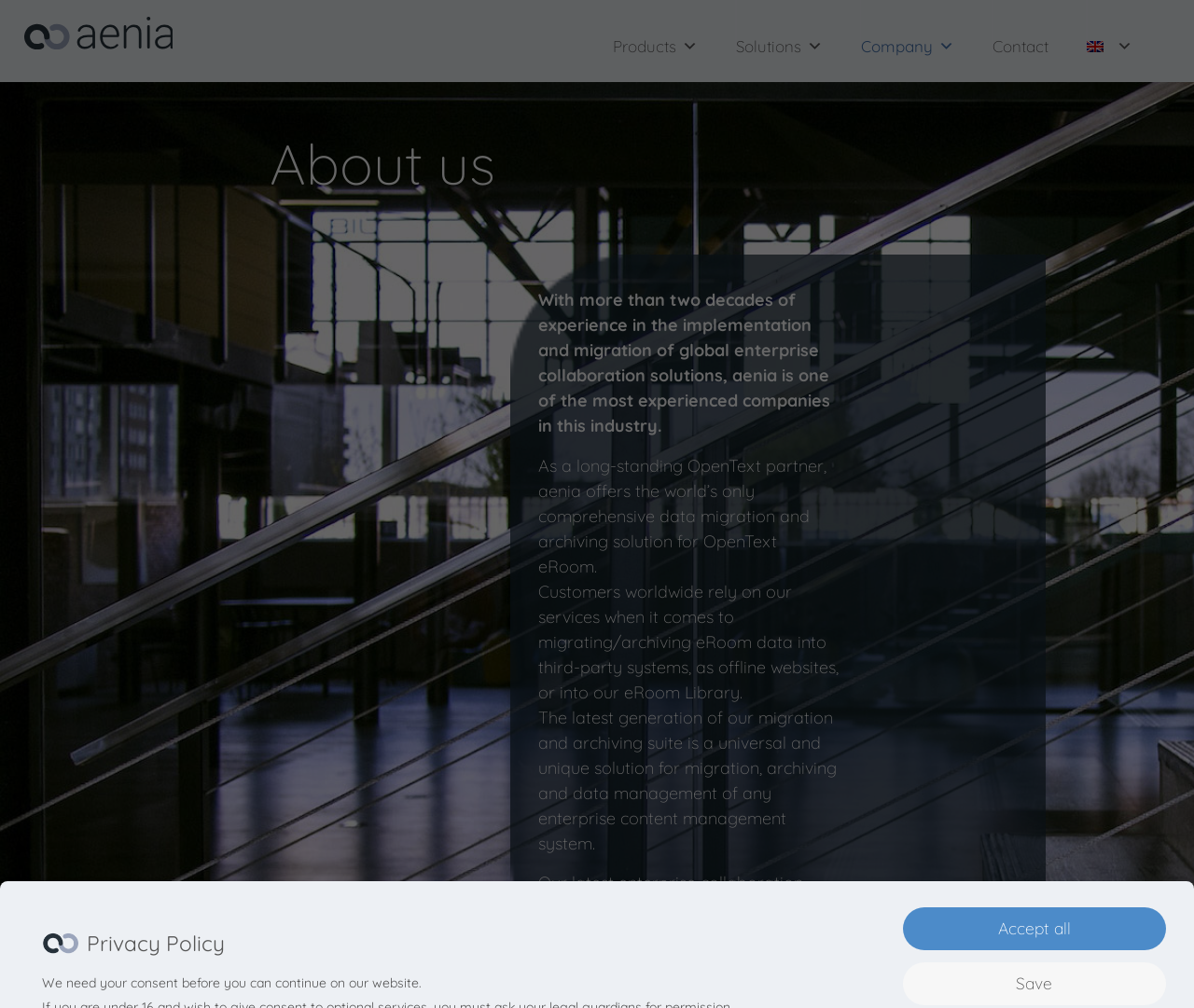What is the language of the webpage?
Look at the image and provide a short answer using one word or a phrase.

English